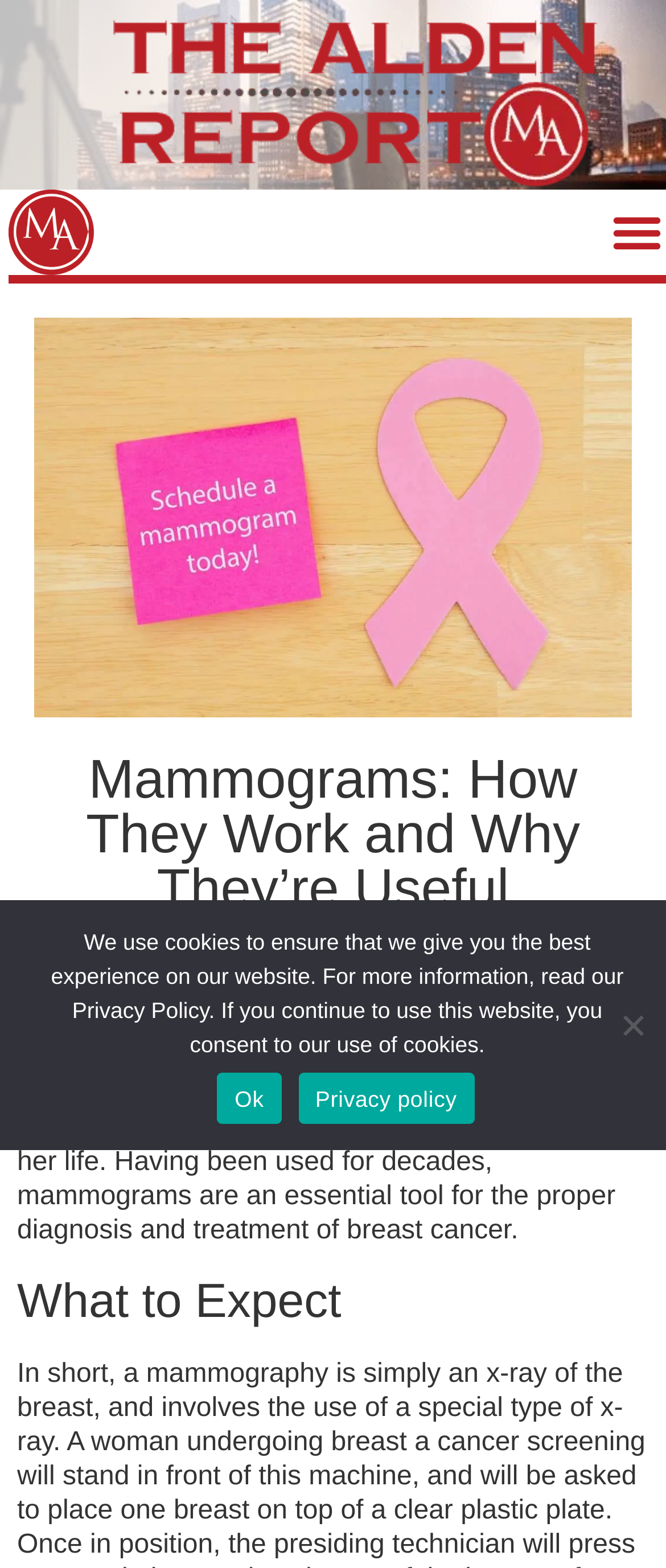How many categories are listed?
Carefully analyze the image and provide a thorough answer to the question.

The categories listed are 'Medical Conditions', 'Medicine & Technology', 'Wellness', and 'Women's Health', which can be found in the links on the webpage. Therefore, there are 4 categories listed.